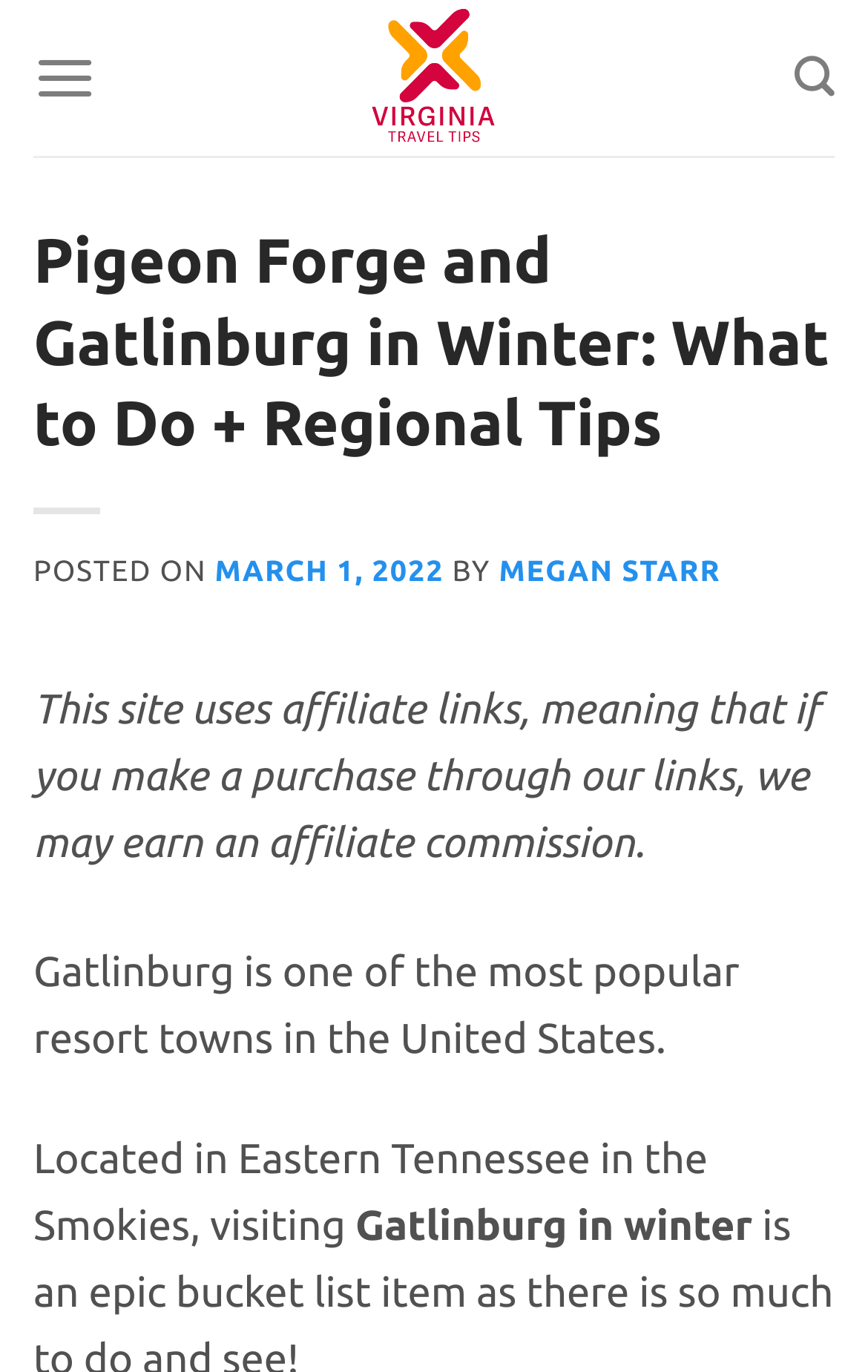Using the element description: "March 1, 2022January 16, 2024", determine the bounding box coordinates for the specified UI element. The coordinates should be four float numbers between 0 and 1, [left, top, right, bottom].

[0.247, 0.406, 0.512, 0.428]